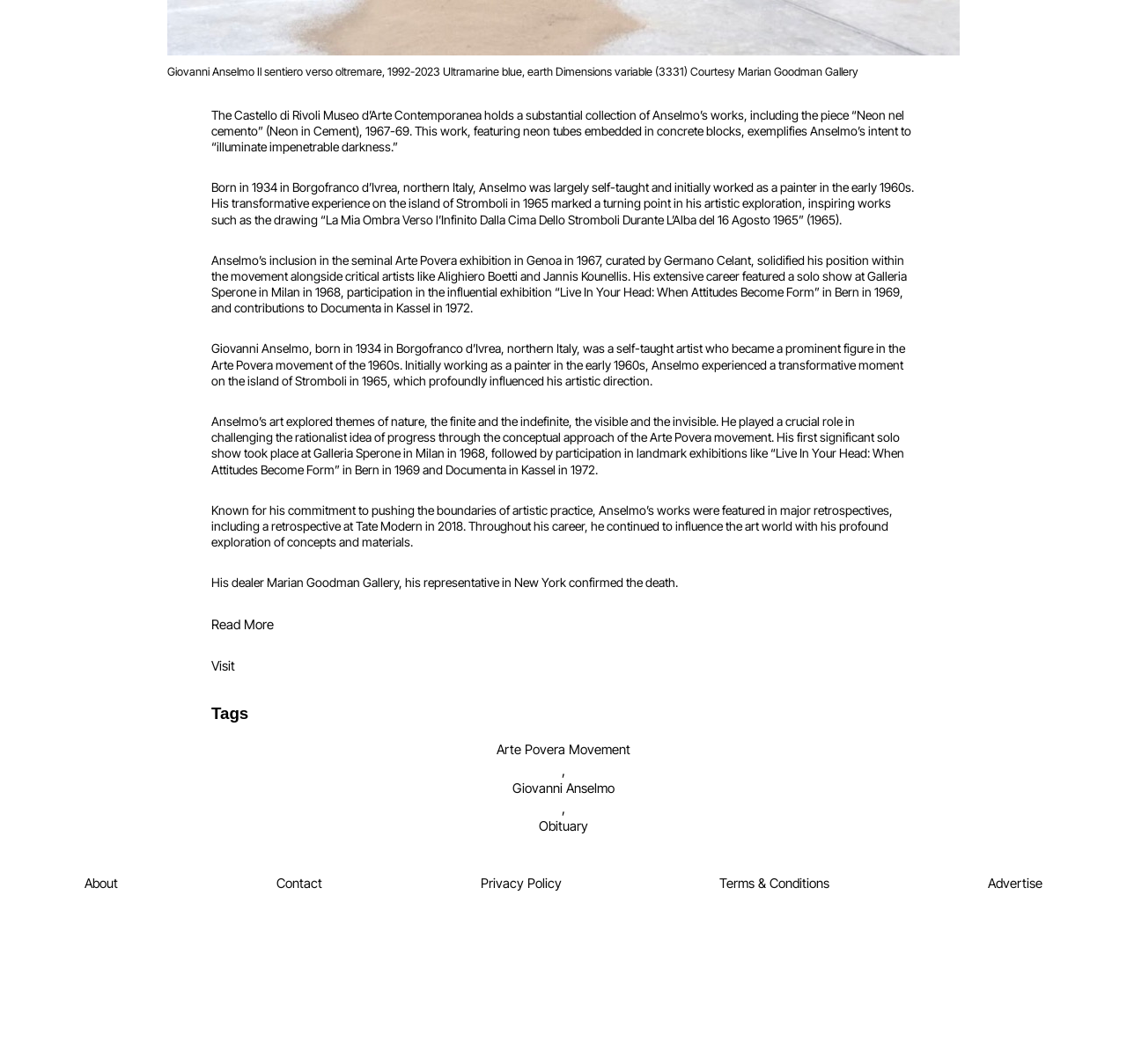From the image, can you give a detailed response to the question below:
What is the name of the museum that holds a substantial collection of Giovanni Anselmo's works?

The webpage mentions that 'The Castello di Rivoli Museo d’Arte Contemporanea holds a substantial collection of Anselmo’s works, including the piece “Neon nel cemento” (Neon in Cement), 1967-69.'